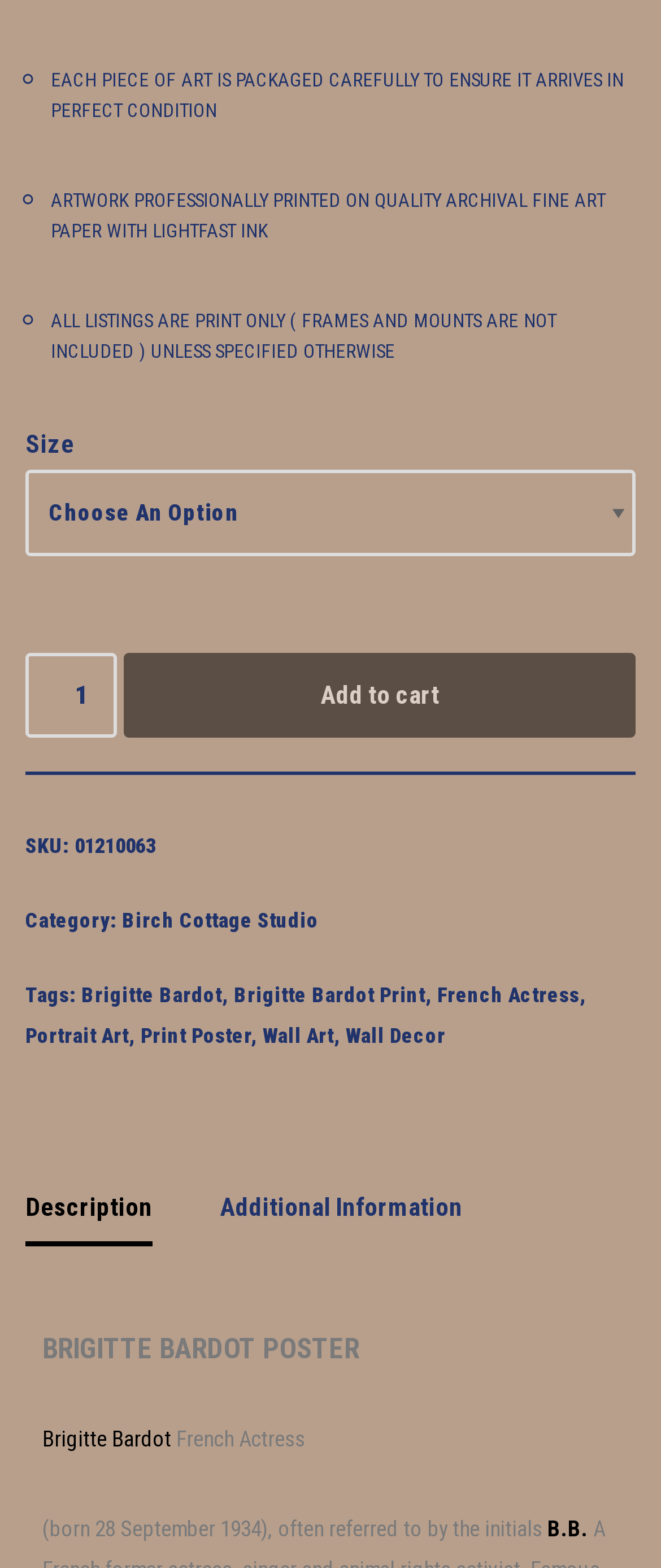Identify the bounding box coordinates of the section that should be clicked to achieve the task described: "Click on the 'From Struggle to Success: Private Tutoring Stories' link".

None